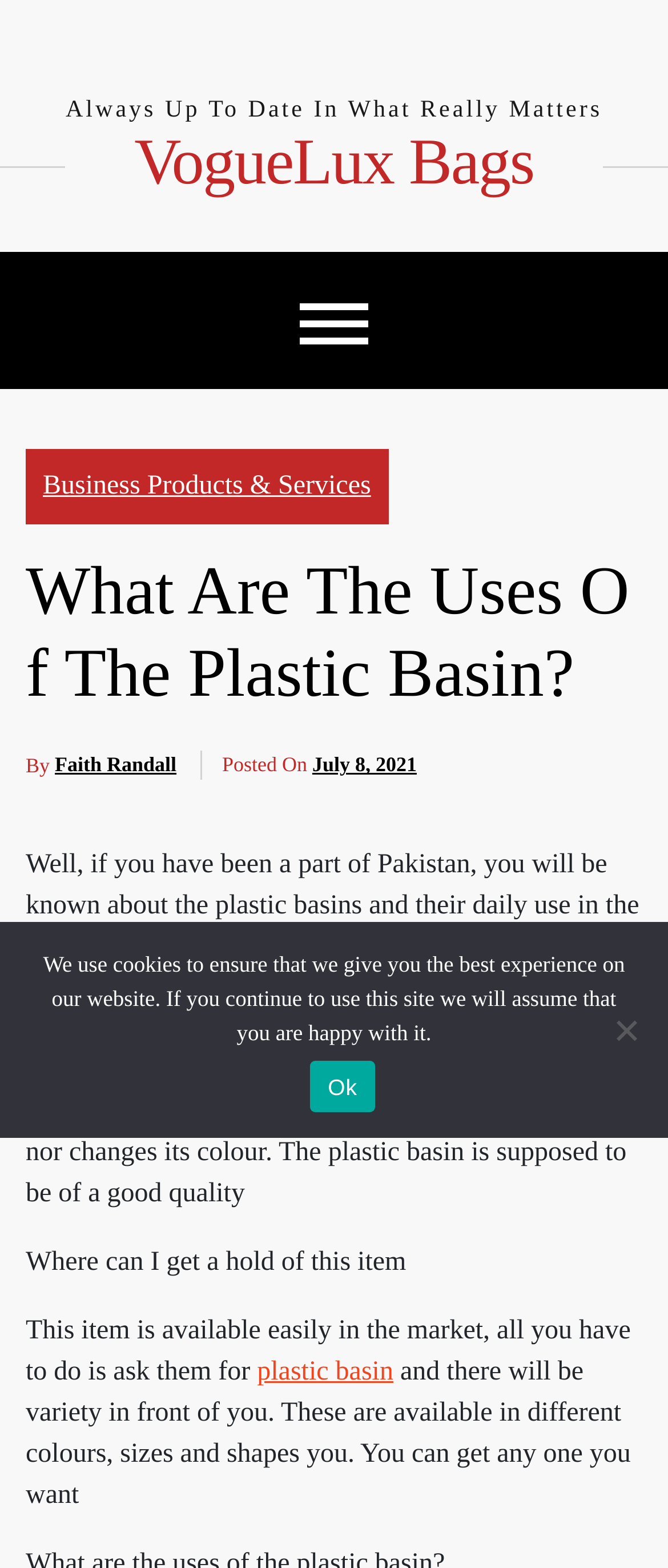Describe all visible elements and their arrangement on the webpage.

The webpage appears to be a blog post or article discussing the uses of plastic basins, particularly in Pakistan. At the top of the page, there is a header section with a static text "Always Up To Date In What Really Matters" and a link to "VogueLux Bags". Below this, there is a button and a link to "Business Products & Services".

The main content of the page is headed by a title "What Are The Uses Of The Plastic Basin?" which is followed by the author's name "Faith Randall" and the date "July 8, 2021". The article begins by describing the daily use of plastic basins in Pakistani households, specifically for filling and transporting water. It highlights the benefits of using plastic basins, such as their safety, leak-proof nature, and durability.

Further down the page, there is a section that answers the question "Where can I get a hold of this item?" and provides information on the availability of plastic basins in the market, along with their varying colors, sizes, and shapes.

At the bottom of the page, there is a dialog box with a "Cookie Notice" that informs users about the website's use of cookies and provides options to accept or decline.